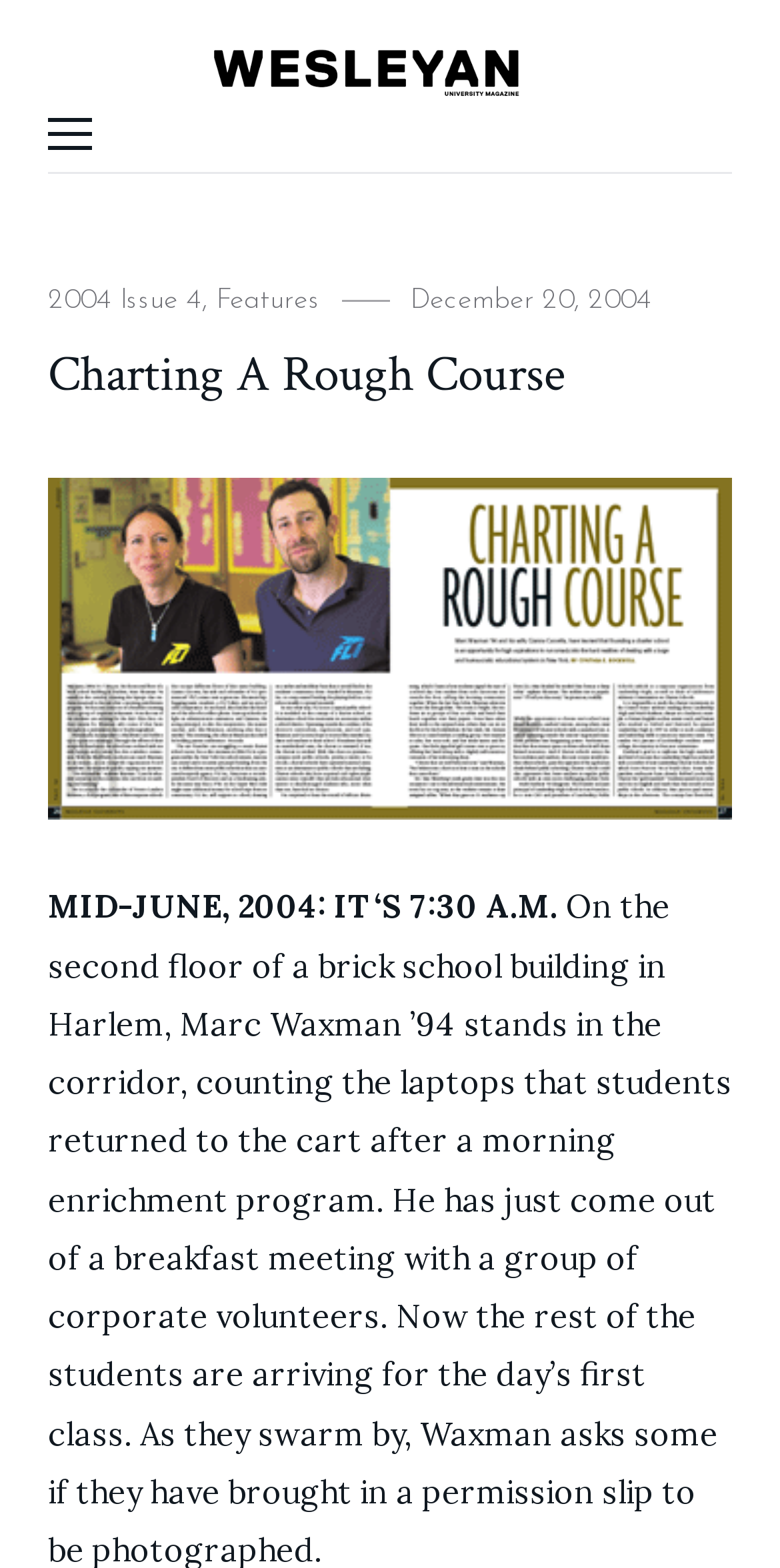Locate the UI element described by 2004 Issue 4 and provide its bounding box coordinates. Use the format (top-left x, top-left y, bottom-right x, bottom-right y) with all values as floating point numbers between 0 and 1.

[0.062, 0.182, 0.259, 0.202]